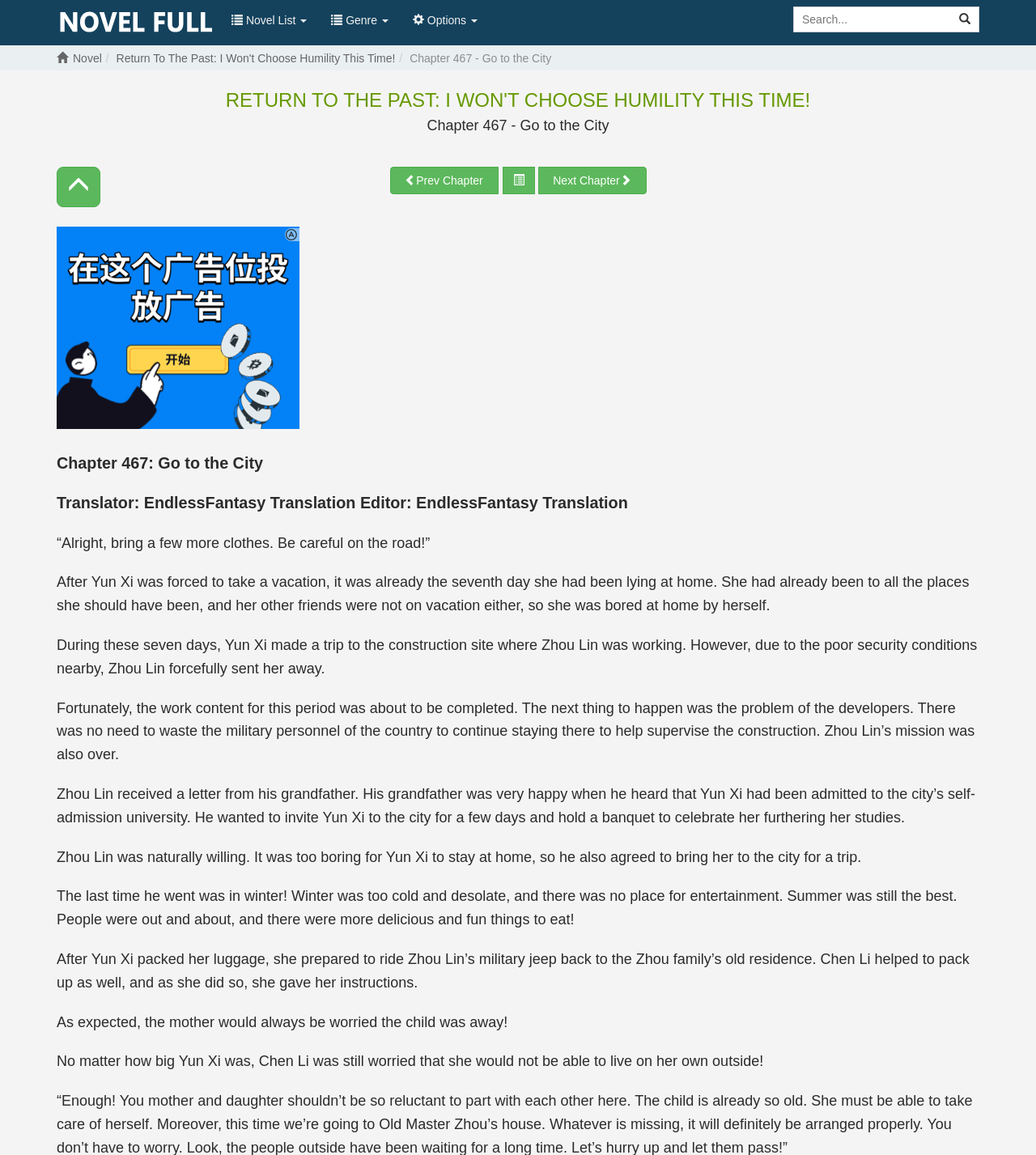Please give the bounding box coordinates of the area that should be clicked to fulfill the following instruction: "Go to novel list". The coordinates should be in the format of four float numbers from 0 to 1, i.e., [left, top, right, bottom].

[0.212, 0.0, 0.308, 0.035]